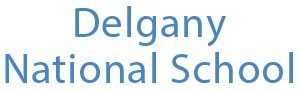What is the purpose of the logo?
Utilize the information in the image to give a detailed answer to the question.

The caption explains that the logo serves as a 'visual identity for the school', implying that its purpose is to represent the school and its values.